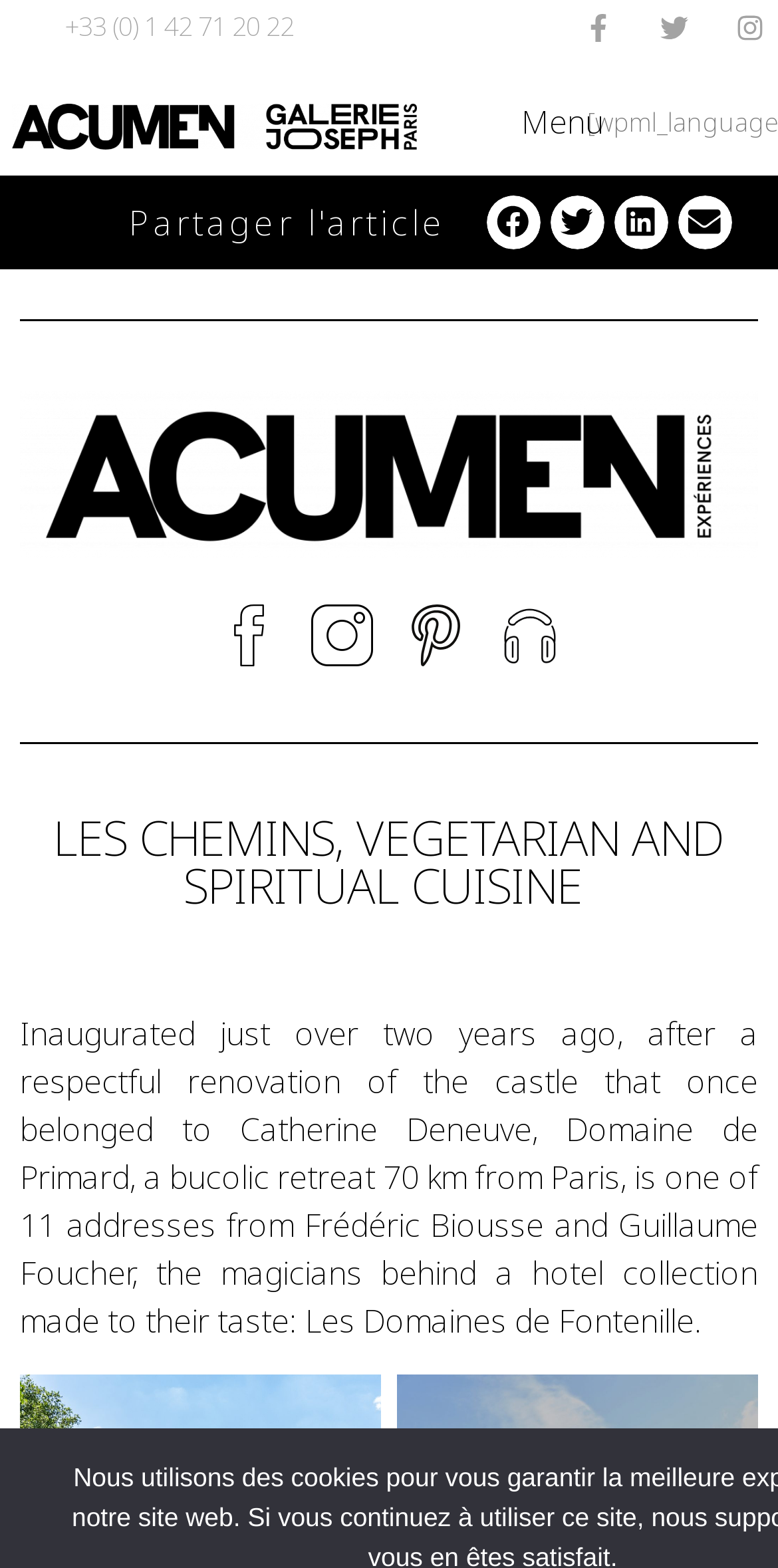Given the element description: "aria-label="Share on linkedin"", predict the bounding box coordinates of this UI element. The coordinates must be four float numbers between 0 and 1, given as [left, top, right, bottom].

[0.79, 0.125, 0.859, 0.159]